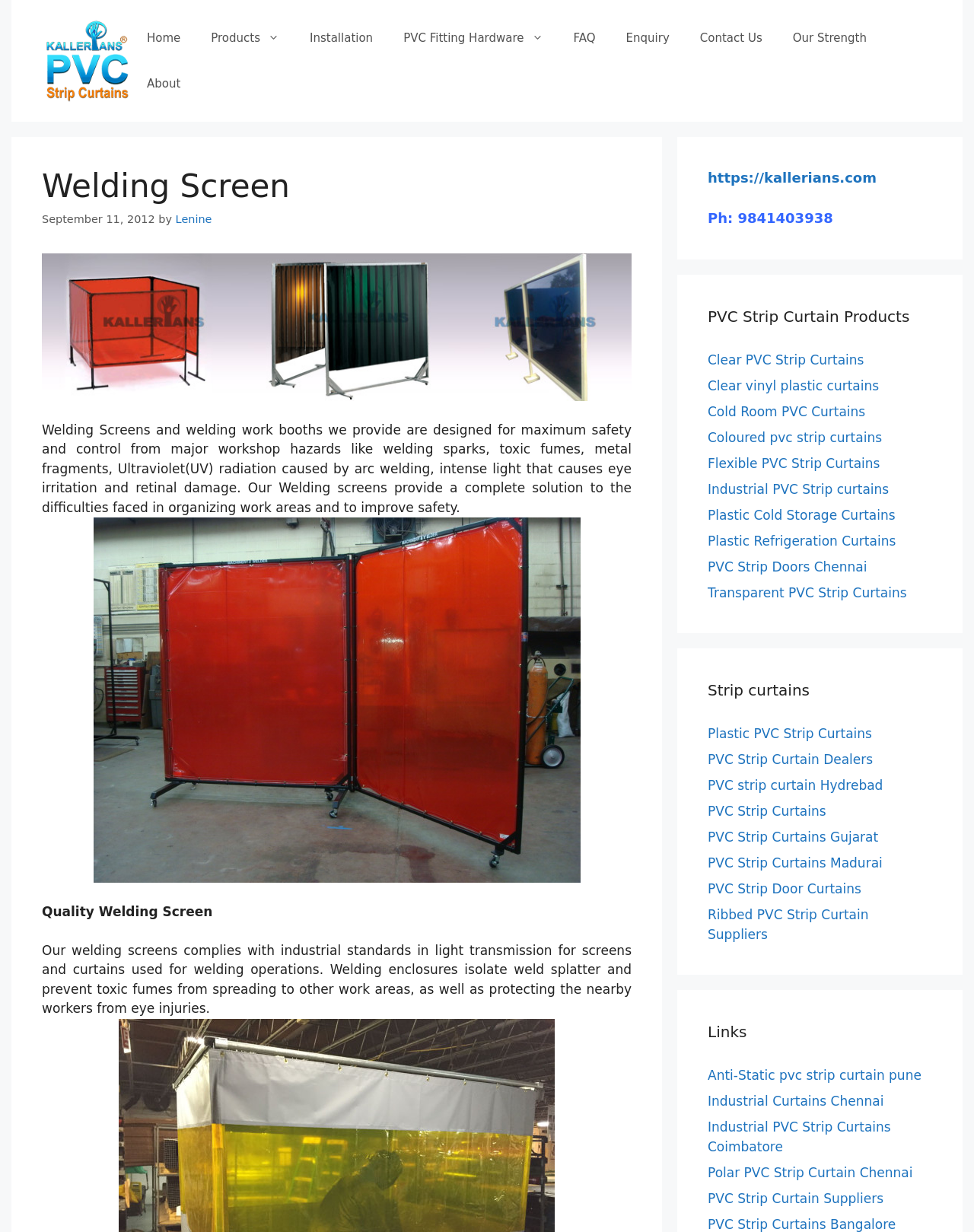Respond to the following query with just one word or a short phrase: 
What is the phone number to contact the company?

9841403938